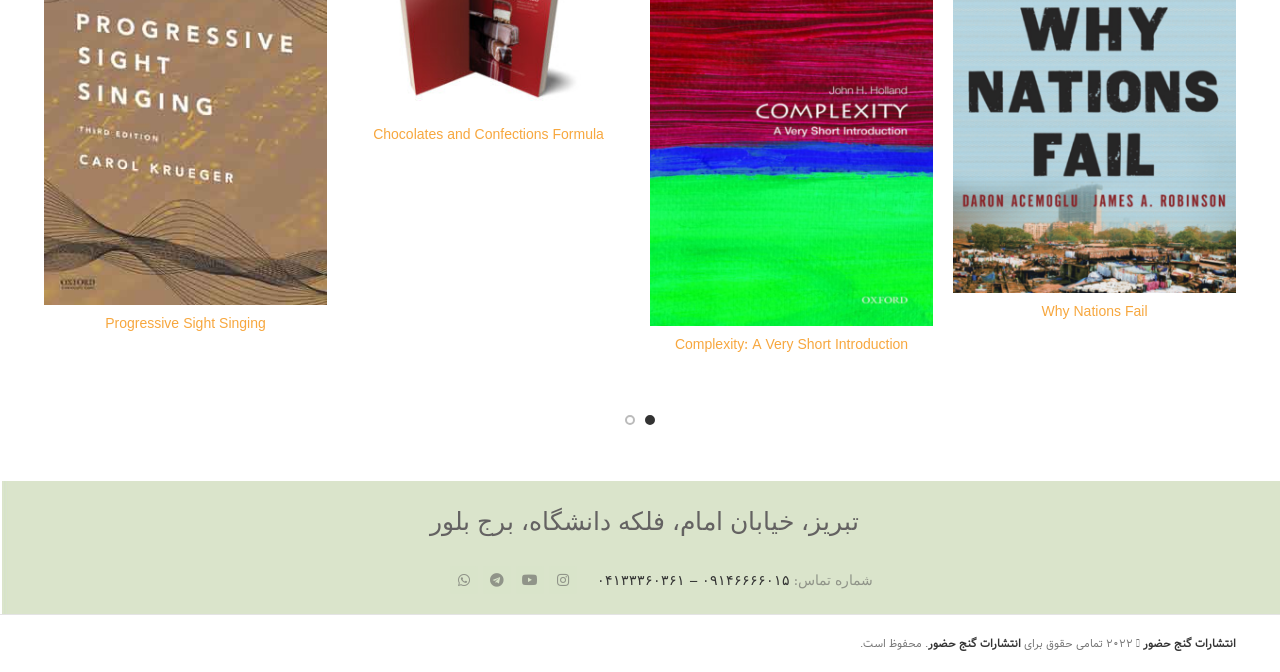Please find the bounding box for the UI component described as follows: "Complexity: A Very Short Introduction".

[0.527, 0.496, 0.709, 0.532]